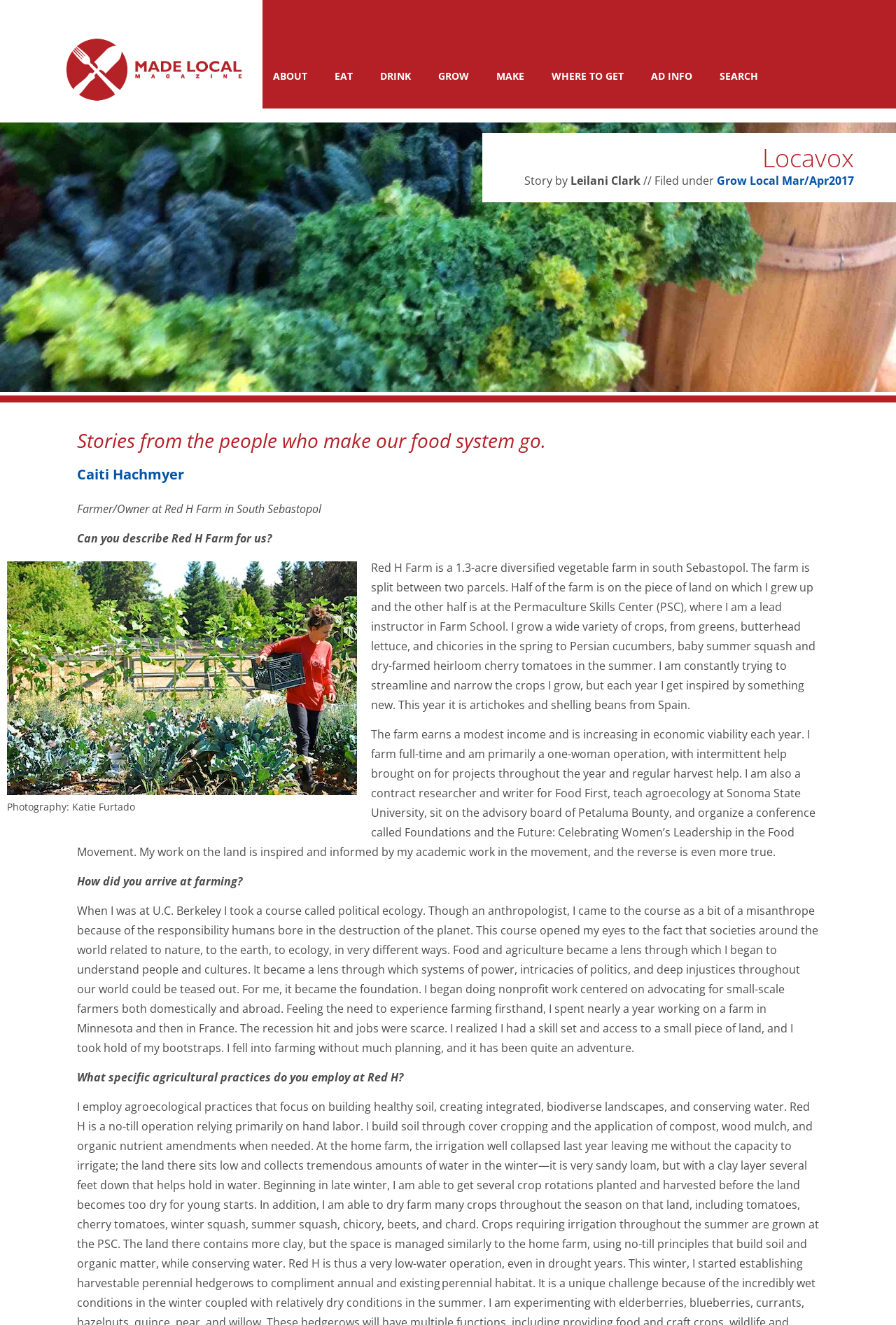Find the bounding box coordinates for the element that must be clicked to complete the instruction: "Read the story by Leilani Clark". The coordinates should be four float numbers between 0 and 1, indicated as [left, top, right, bottom].

[0.637, 0.13, 0.715, 0.142]